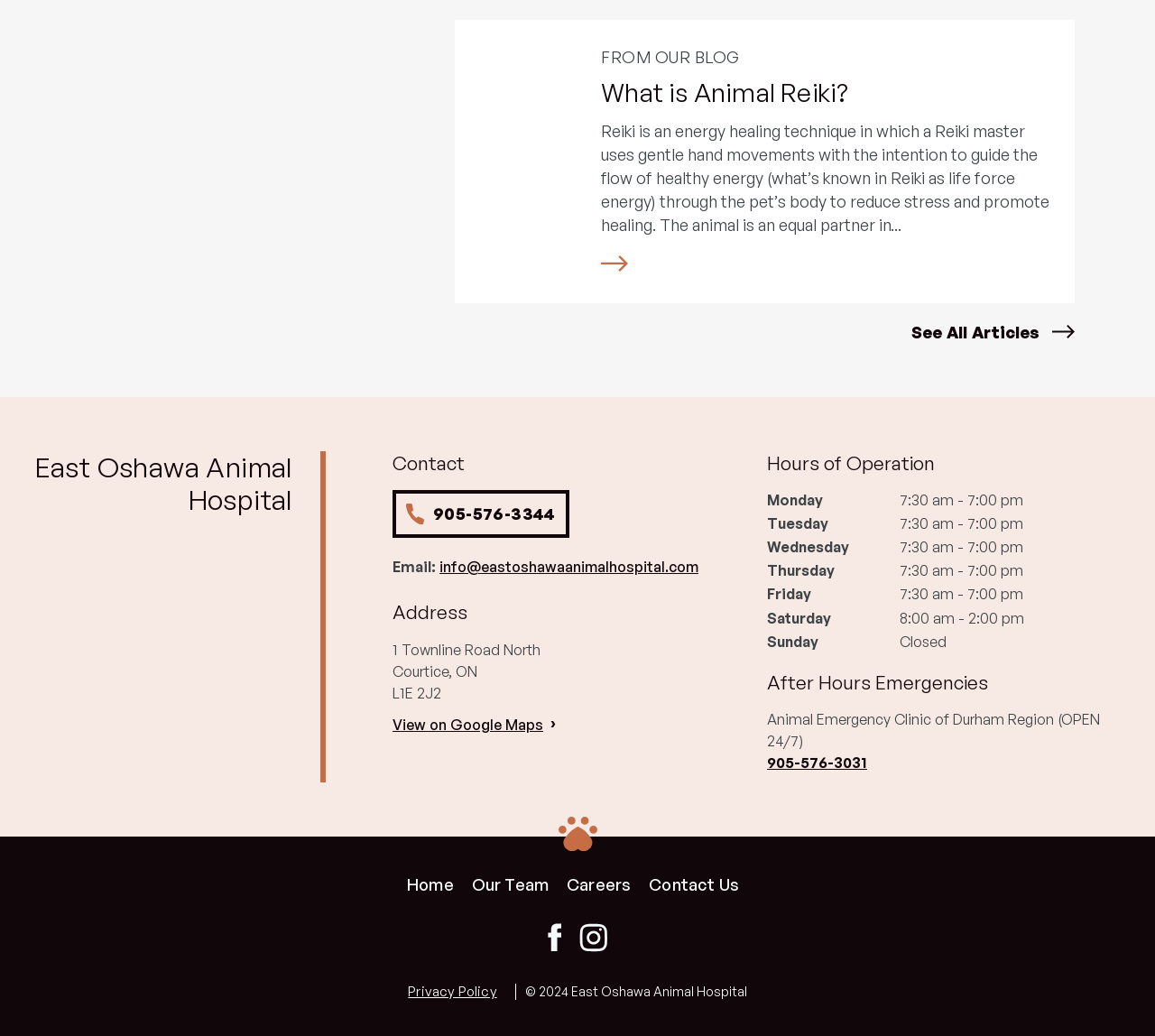Using the format (top-left x, top-left y, bottom-right x, bottom-right y), provide the bounding box coordinates for the described UI element. All values should be floating point numbers between 0 and 1: Home

[0.352, 0.844, 0.393, 0.863]